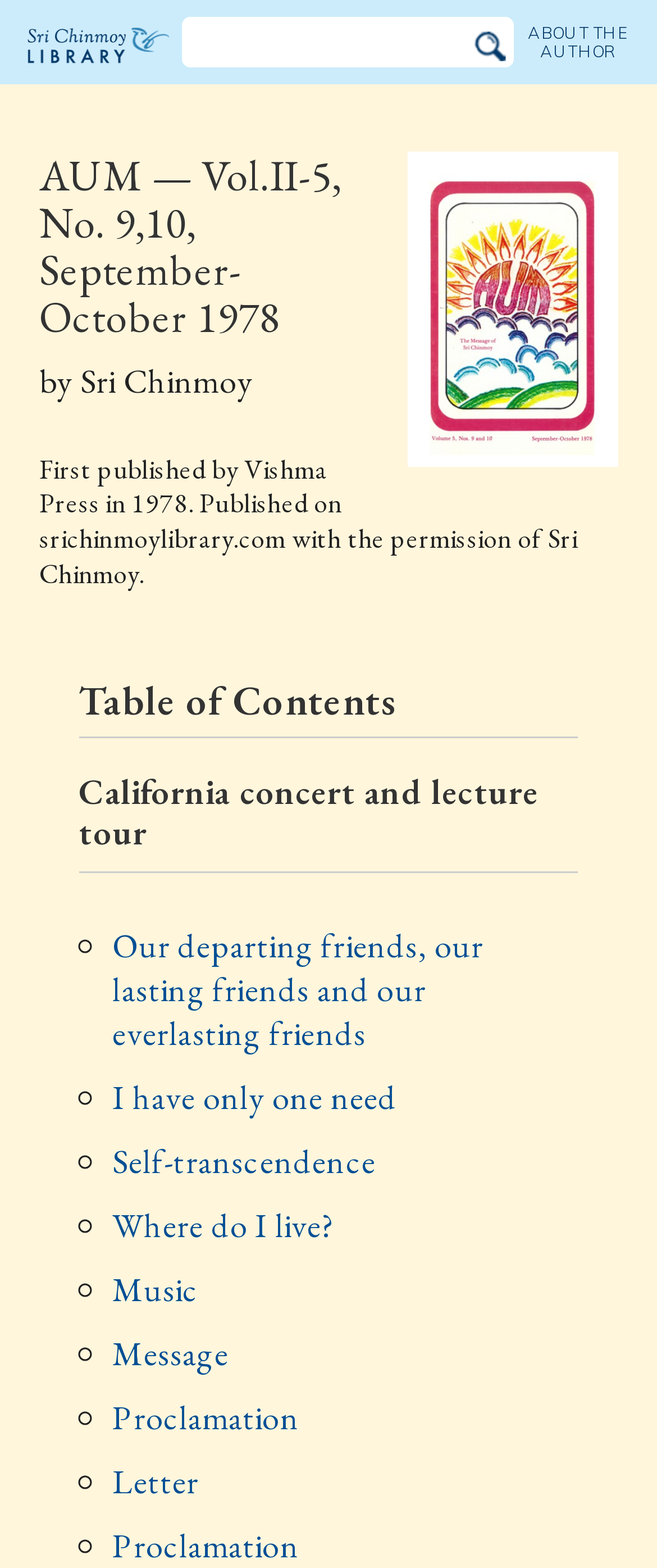With reference to the screenshot, provide a detailed response to the question below:
What is the title of the publication?

I found the answer by looking at the heading element with the text 'AUM — Vol.II-5, No. 9,10, September-October 1978', which is the title of the publication.